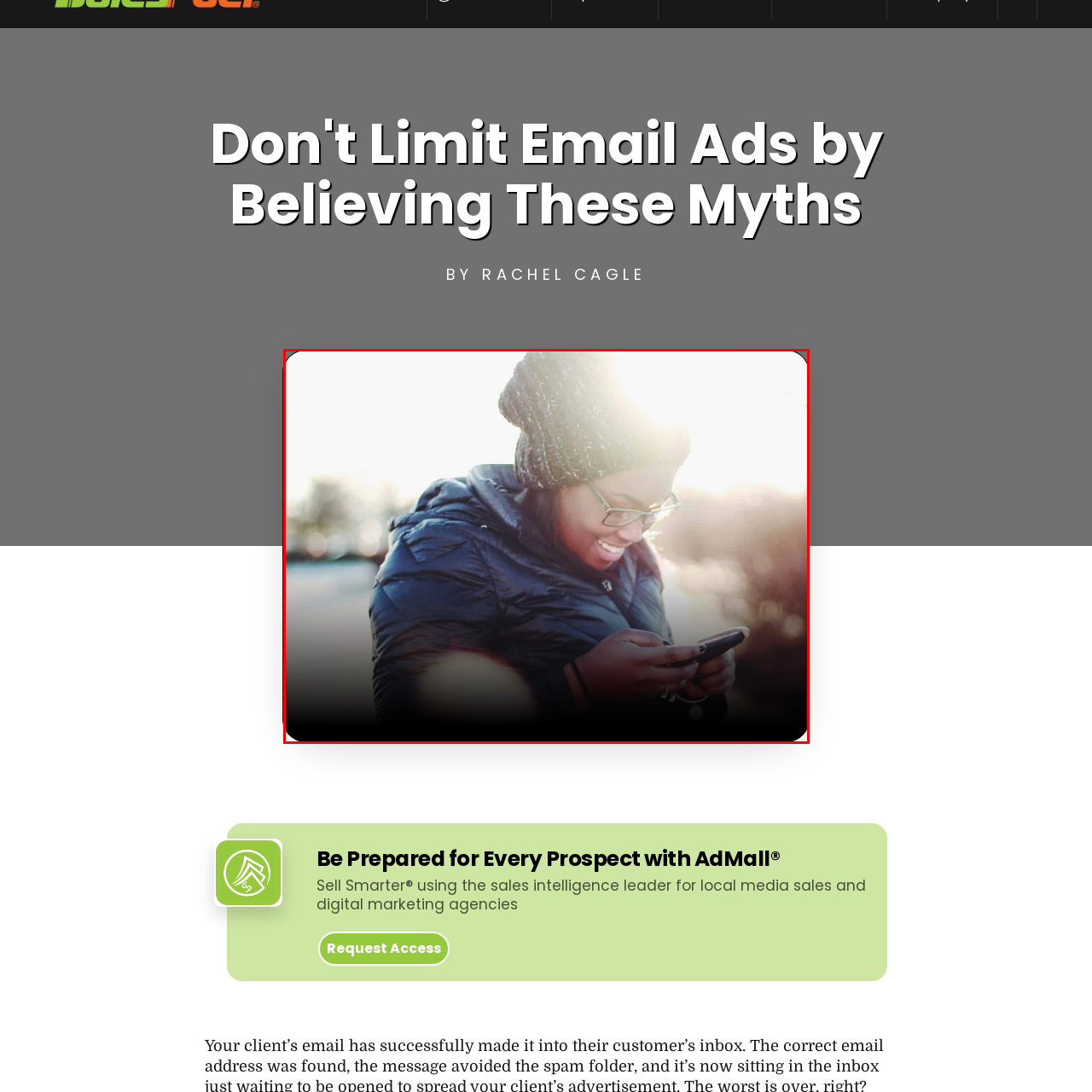Describe in detail the visual elements within the red-lined box.

The image captures a joyful moment of a young woman engaging with her smartphone outdoors. Dressed warmly in a stylish black puffer jacket, she wears a cozy knitted hat, indicating a chill in the air. The sunlight casts a soft, glowing halo around her, enhancing the cheerfulness of the scene. Her glasses slightly reflect the sunlight as her expression radiates delight while she focuses on her device, possibly enjoying a message or social media content. The blurred background suggests a tranquil outdoor setting, emphasizing her connection with the digital world amidst nature. This image beautifully illustrates the intersection of technology and daily life, conveying a sense of modernity and warmth.